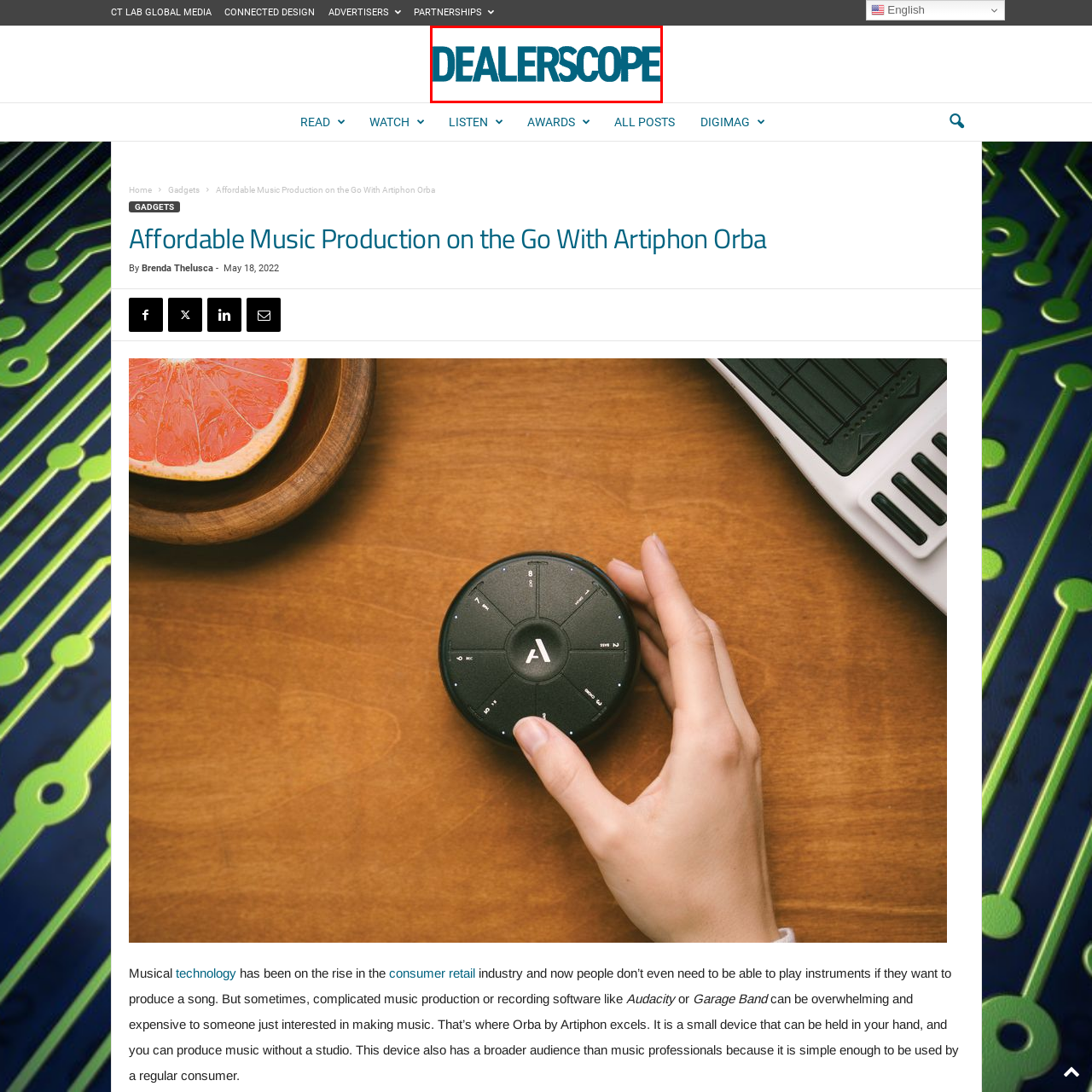Elaborate on the contents of the image highlighted by the red boundary in detail.

The image features the logo of "Dealerscope," a prominent publication focused on the consumer technology and retail industry. The logo is styled in a modern typeface consisting of the word "DEALERSCOPE" in a bold, turquoise hue against a clean background, representing the brand's commitment to providing insightful coverage of industry trends, product reviews, and business strategies for both retailers and manufacturers alike. This visual element effectively reinforces the publication’s identity and its role in keeping industry professionals informed and engaged.